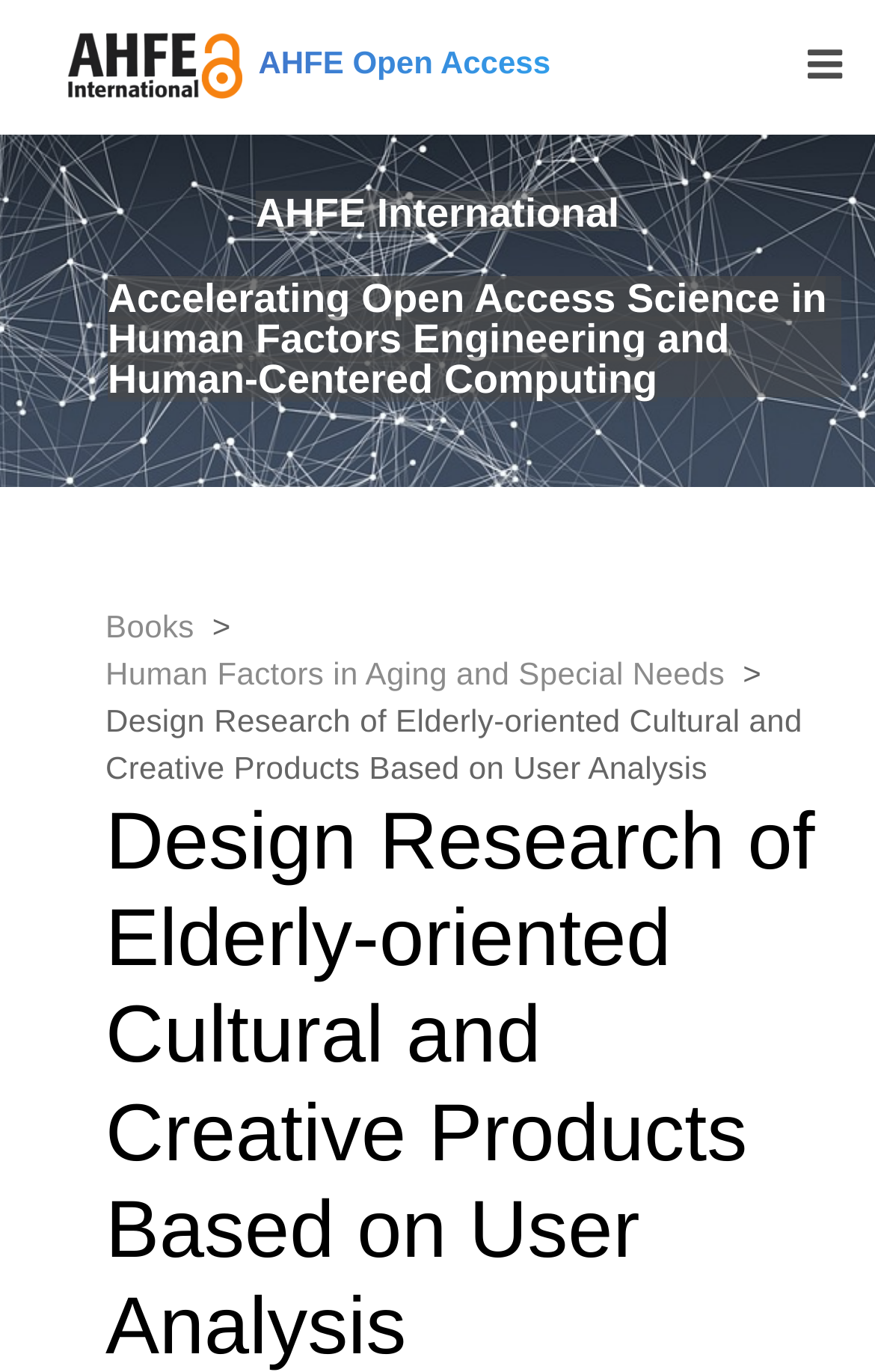What is the focus of the research?
Using the image, give a concise answer in the form of a single word or short phrase.

Elderly-oriented Cultural and Creative Products